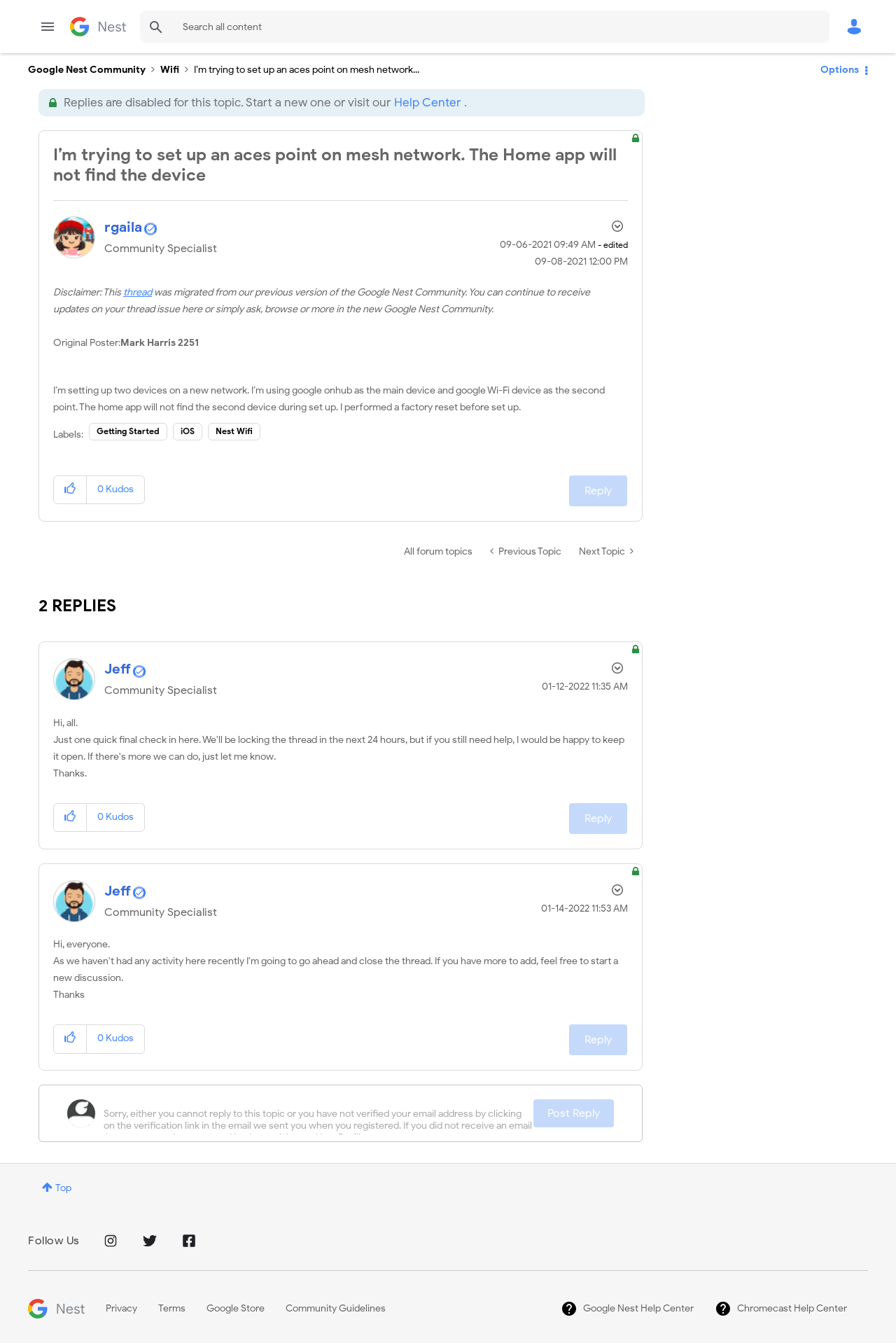Explain the webpage's layout and main content in detail.

This webpage is a discussion thread on the Google Nest Community forum. At the top, there is a heading that reads "Google Nest Community" and a menu button. Below that, there is a search bar and a breadcrumbs navigation menu that shows the current topic, "I’m trying to set up an aces point on mesh network. The Home app will not find the device". 

The main content of the page is a discussion thread with two replies. The original post is from "Mark Harris 2251" and describes an issue with setting up a device on a new network. The post has a disclaimer at the top stating that it was migrated from a previous version of the Google Nest Community.

Below the original post, there are two replies from "Jeff", a Community Specialist. Each reply has a timestamp and an option to give kudos. There is also a button to reply to each comment.

At the bottom of the page, there is a text box to post a new reply, but it is disabled. There is also a button to go to the top of the page. Finally, there is a "Follow Us" section with a link to MadeByGoogle on Instagram.